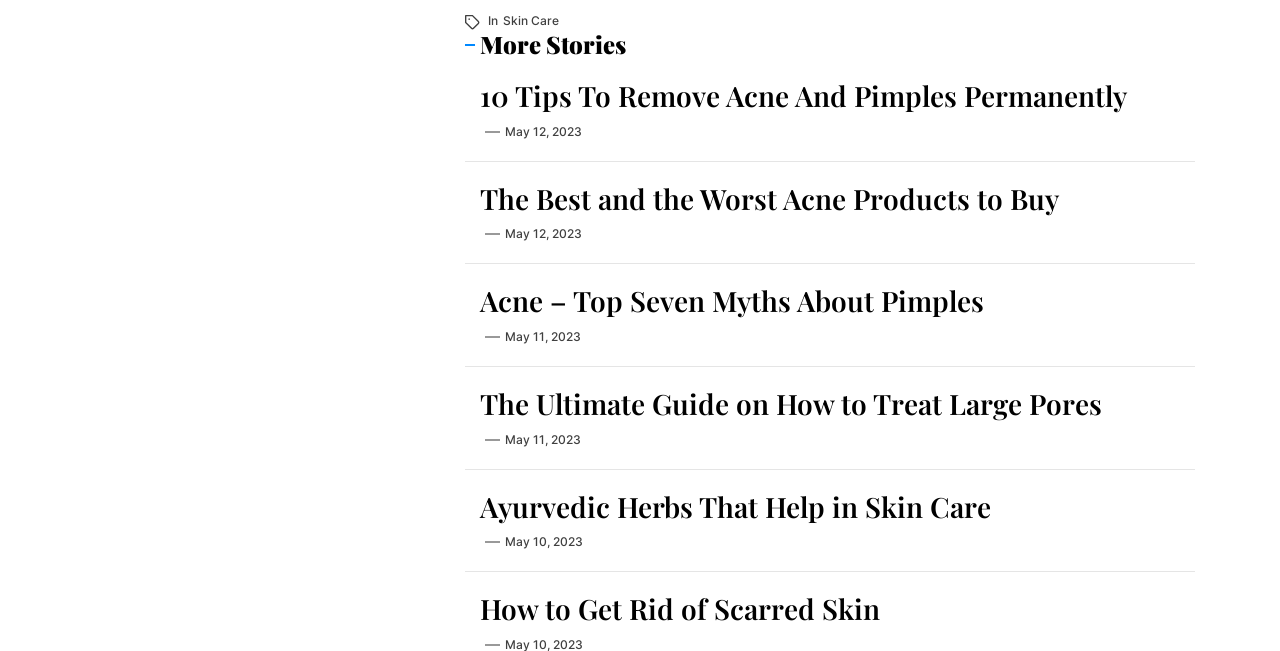What is the category of the webpage?
Please give a well-detailed answer to the question.

The webpage has a link 'Skin Care' at the top, indicating that the category of the webpage is related to skin care.